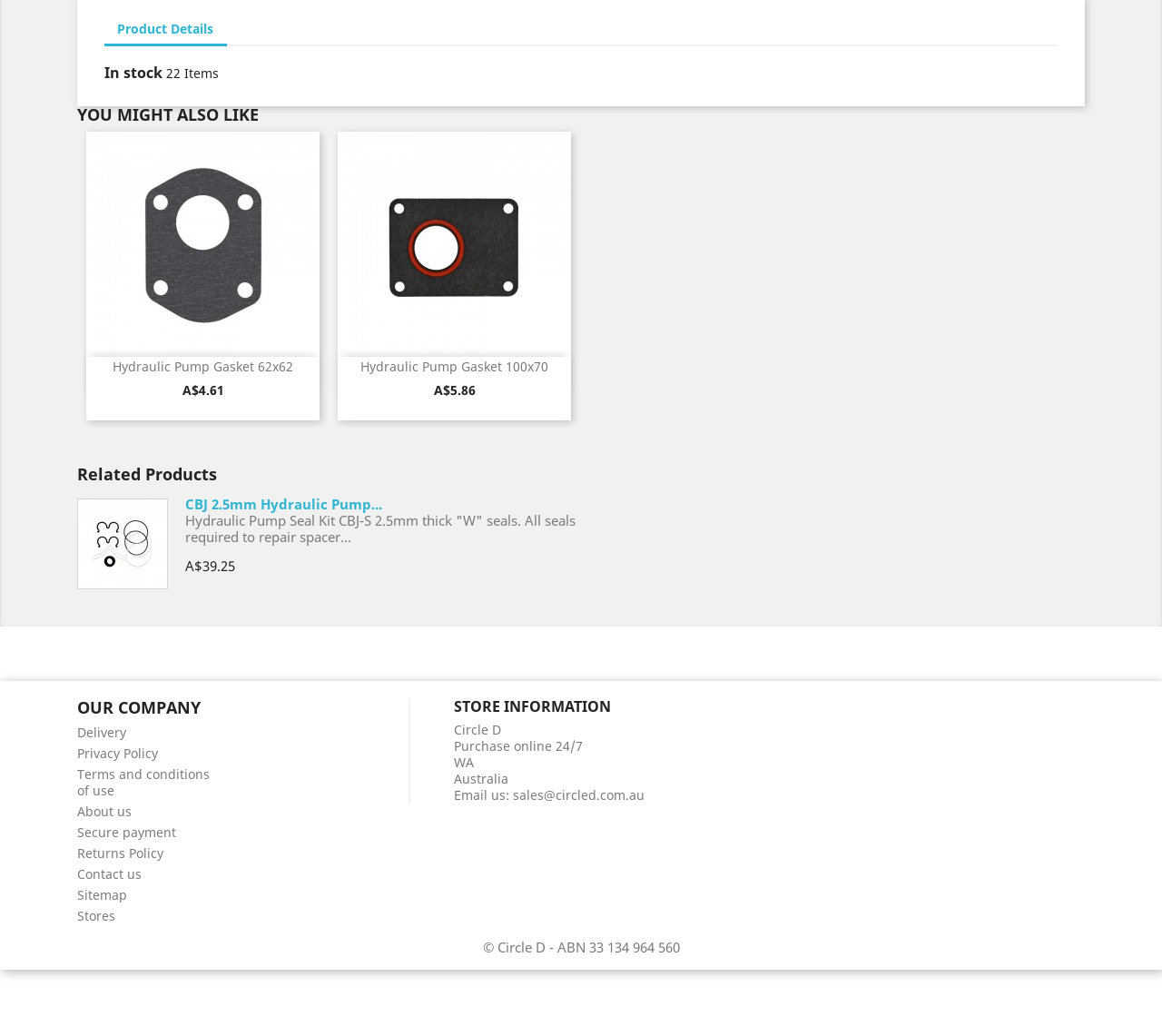Identify the bounding box for the given UI element using the description provided. Coordinates should be in the format (top-left x, top-left y, bottom-right x, bottom-right y) and must be between 0 and 1. Here is the description: Terms and conditions of use

[0.066, 0.738, 0.18, 0.771]